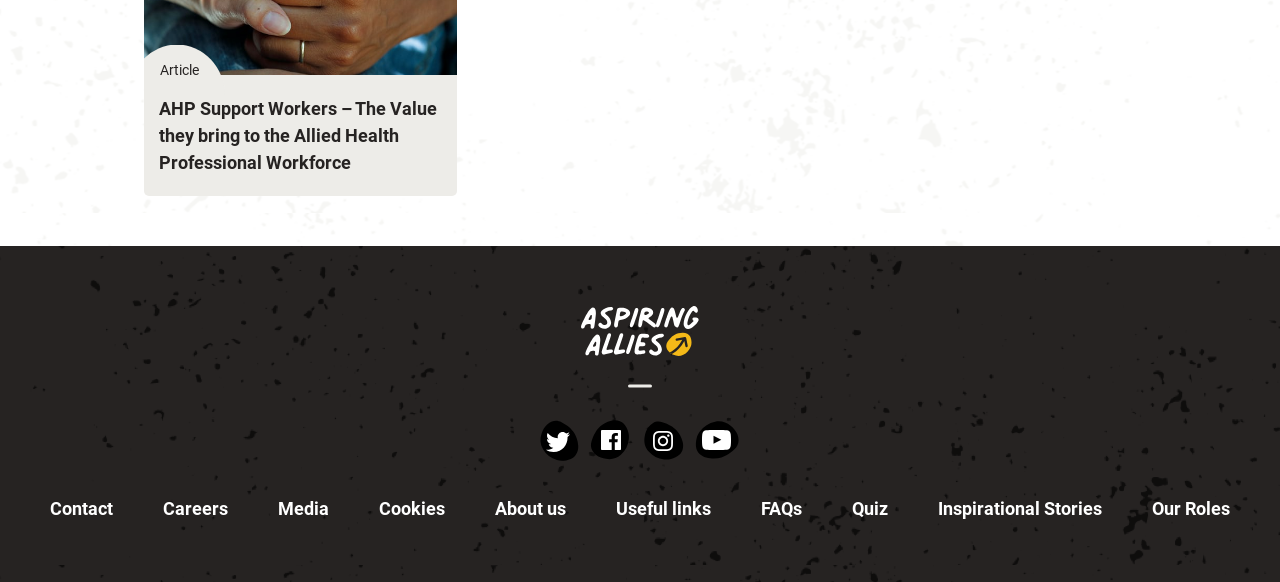Identify the bounding box coordinates of the clickable region required to complete the instruction: "Visit Twitter page". The coordinates should be given as four float numbers within the range of 0 and 1, i.e., [left, top, right, bottom].

[0.42, 0.717, 0.453, 0.795]